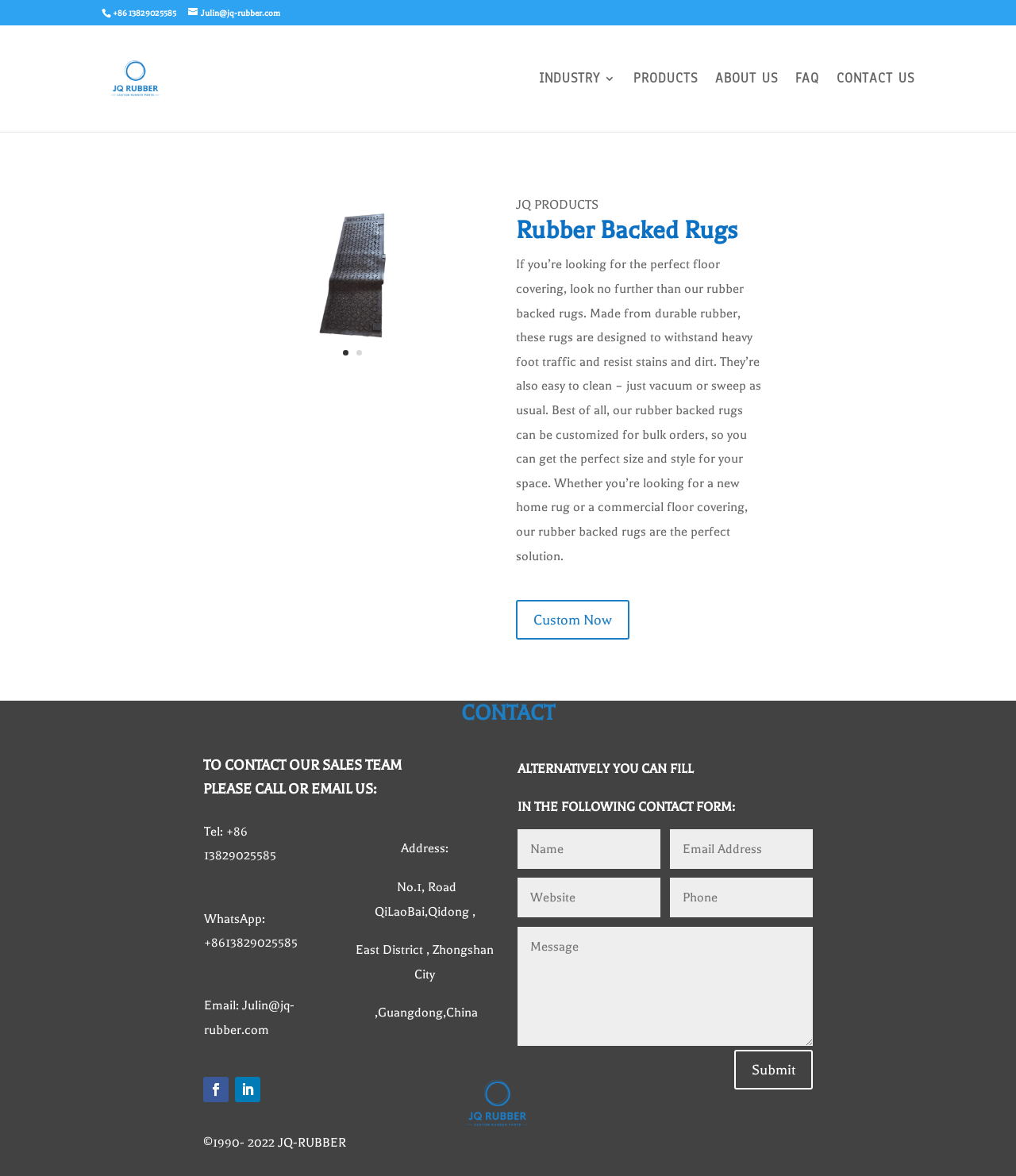Please pinpoint the bounding box coordinates for the region I should click to adhere to this instruction: "Fill in the contact form".

[0.509, 0.705, 0.65, 0.739]